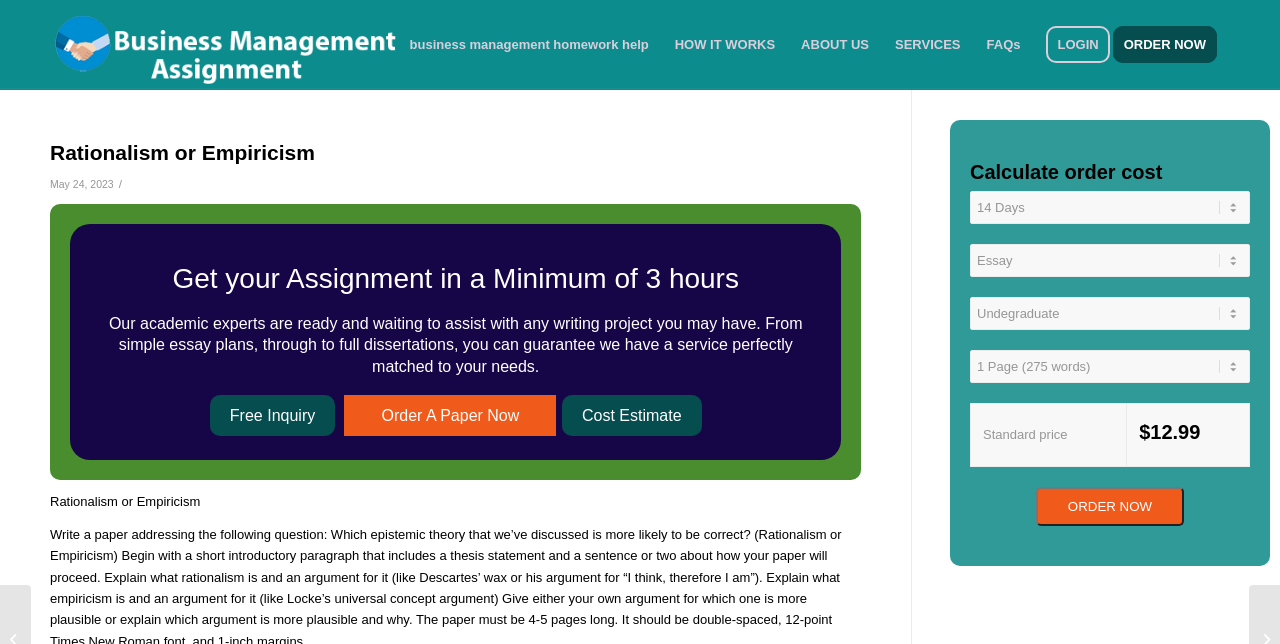Can you find the bounding box coordinates for the UI element given this description: "HOW IT WORKS"? Provide the coordinates as four float numbers between 0 and 1: [left, top, right, bottom].

[0.517, 0.002, 0.616, 0.138]